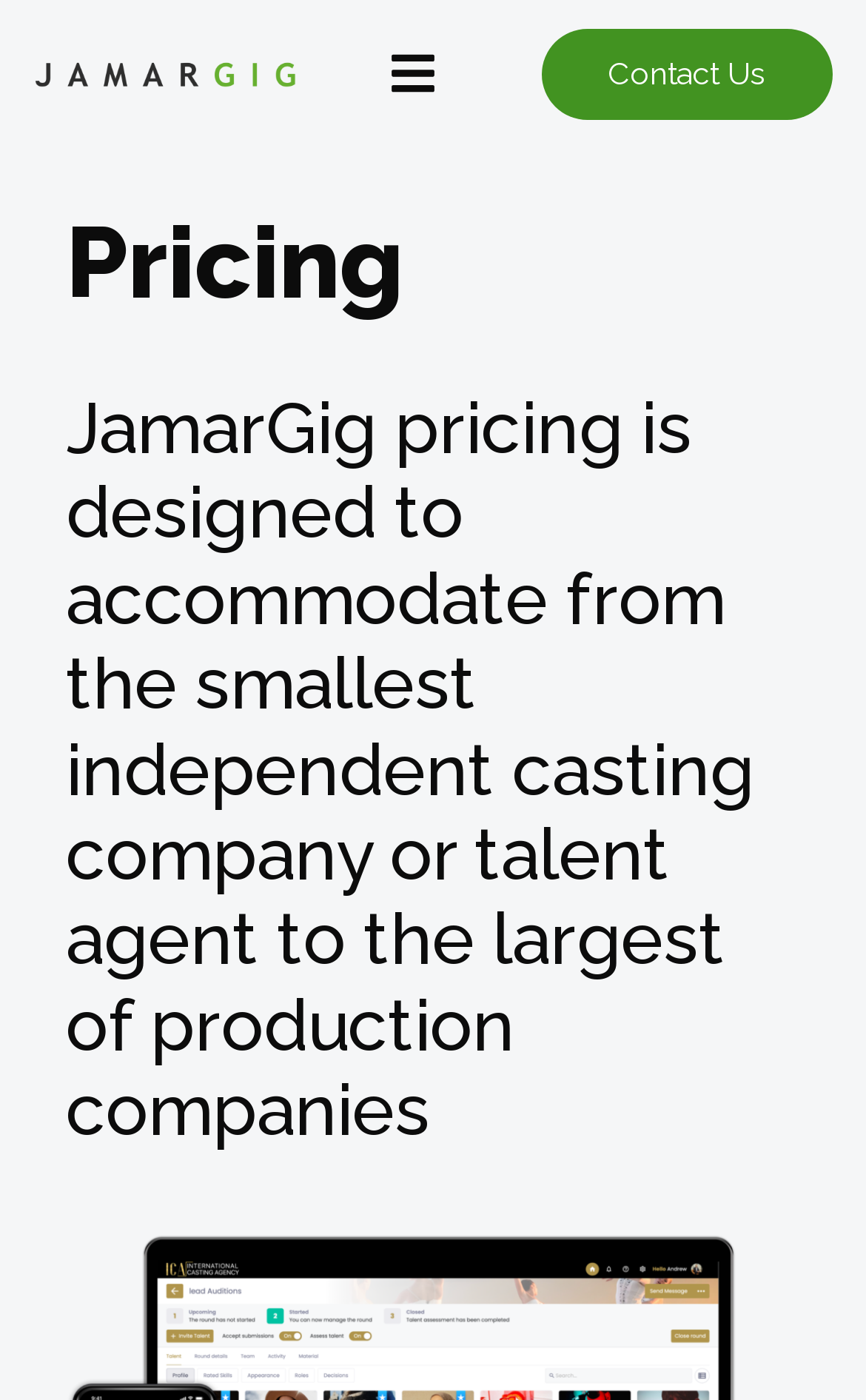Determine the bounding box coordinates (top-left x, top-left y, bottom-right x, bottom-right y) of the UI element described in the following text: Menu

[0.434, 0.026, 0.519, 0.079]